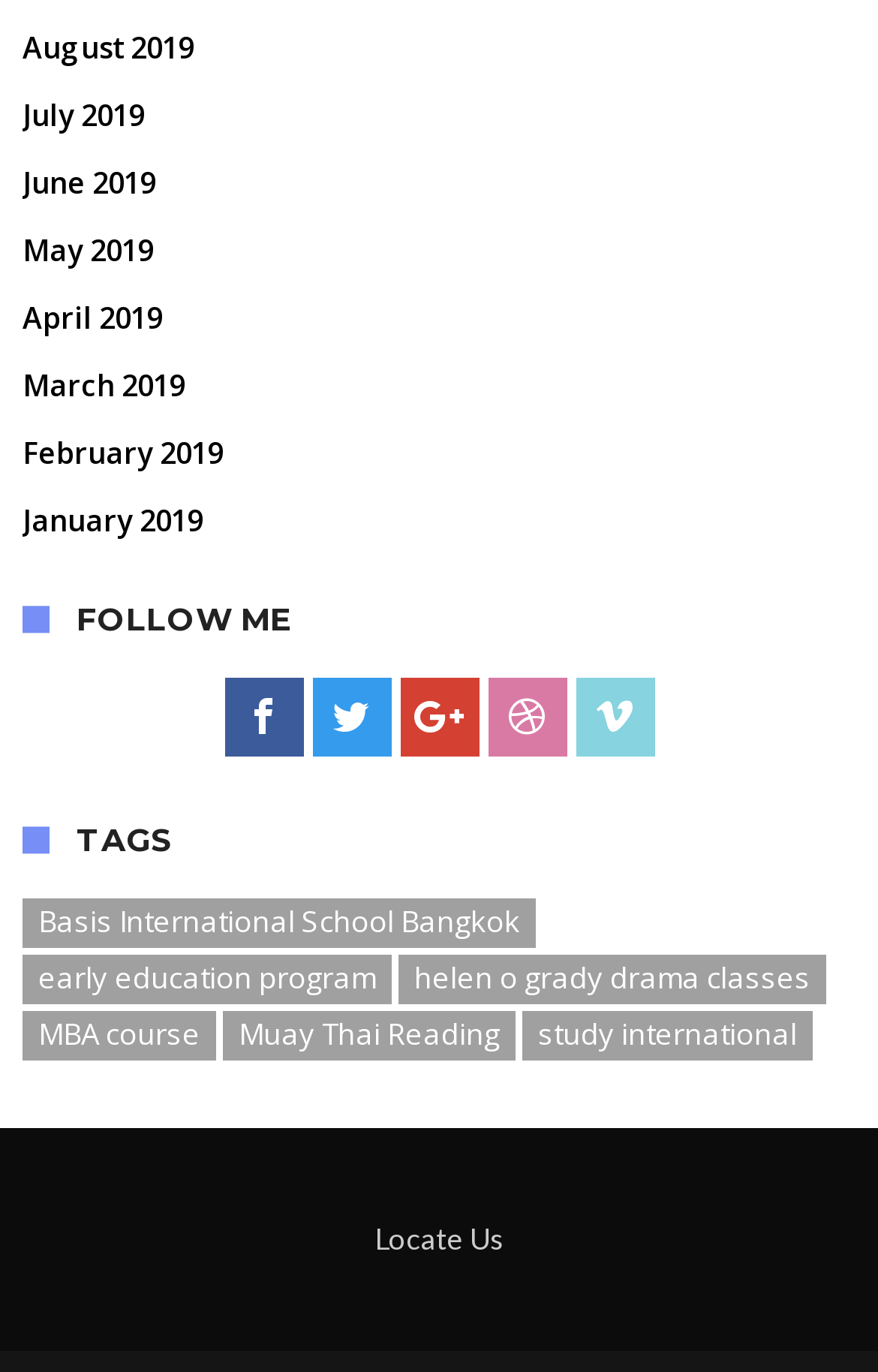Could you determine the bounding box coordinates of the clickable element to complete the instruction: "Explore Basis International School Bangkok"? Provide the coordinates as four float numbers between 0 and 1, i.e., [left, top, right, bottom].

[0.026, 0.655, 0.61, 0.691]